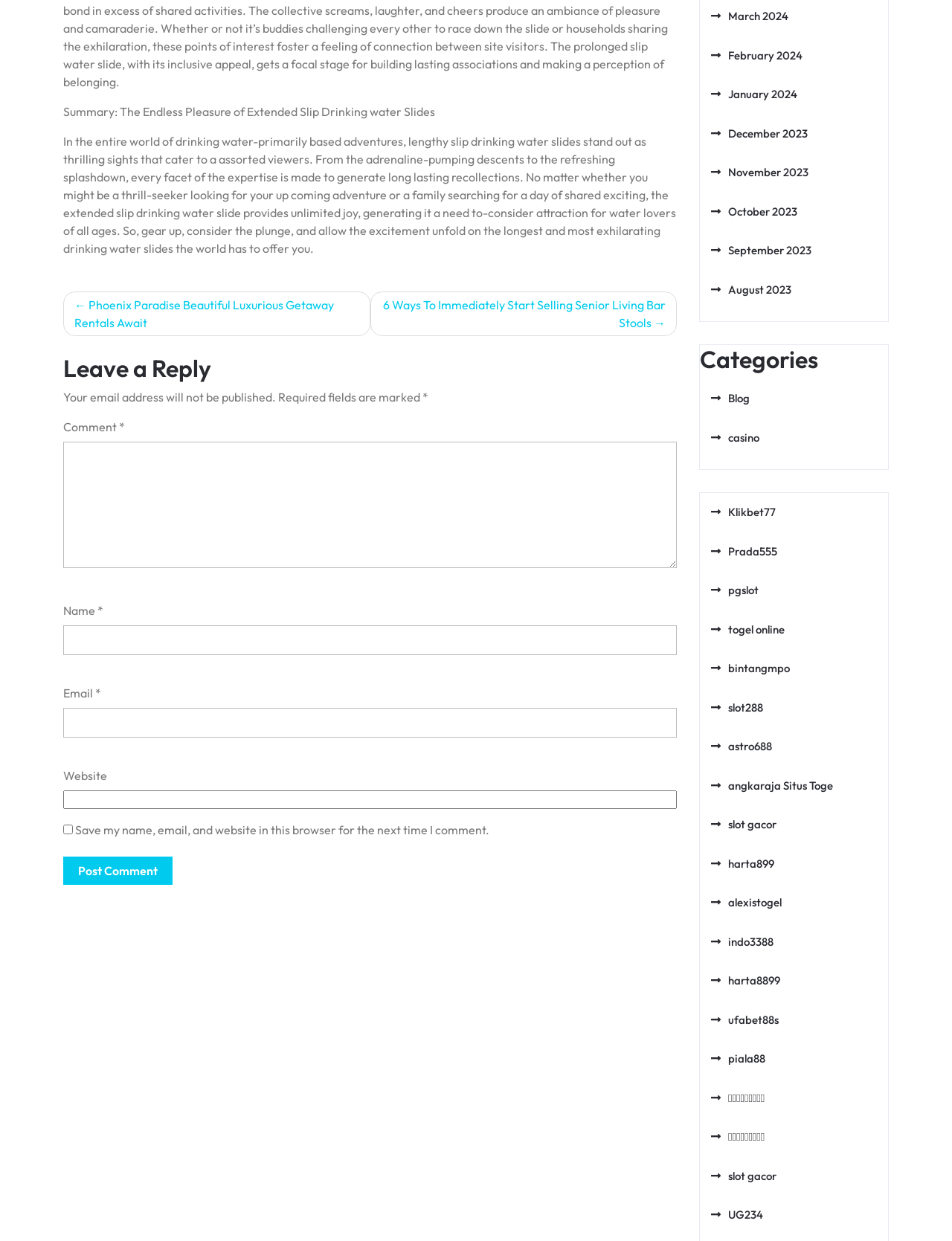Can you specify the bounding box coordinates for the region that should be clicked to fulfill this instruction: "Enter your name in the 'Name' field".

[0.066, 0.504, 0.711, 0.528]